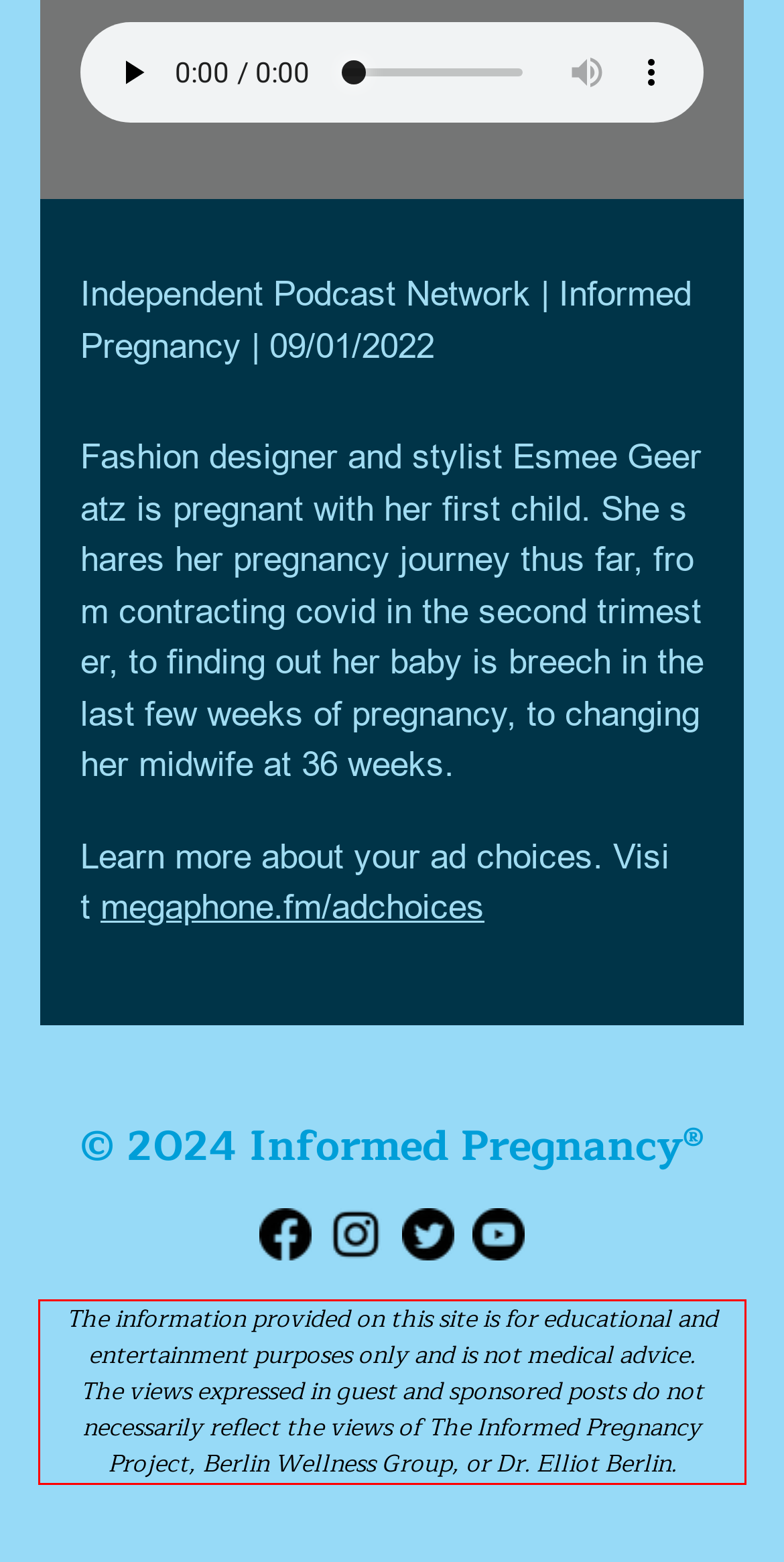Look at the screenshot of the webpage, locate the red rectangle bounding box, and generate the text content that it contains.

The information provided on this site is for educational and entertainment purposes only and is not medical advice. The views expressed in guest and sponsored posts do not necessarily reflect the views of The Informed Pregnancy Project, Berlin Wellness Group, or Dr. Elliot Berlin.